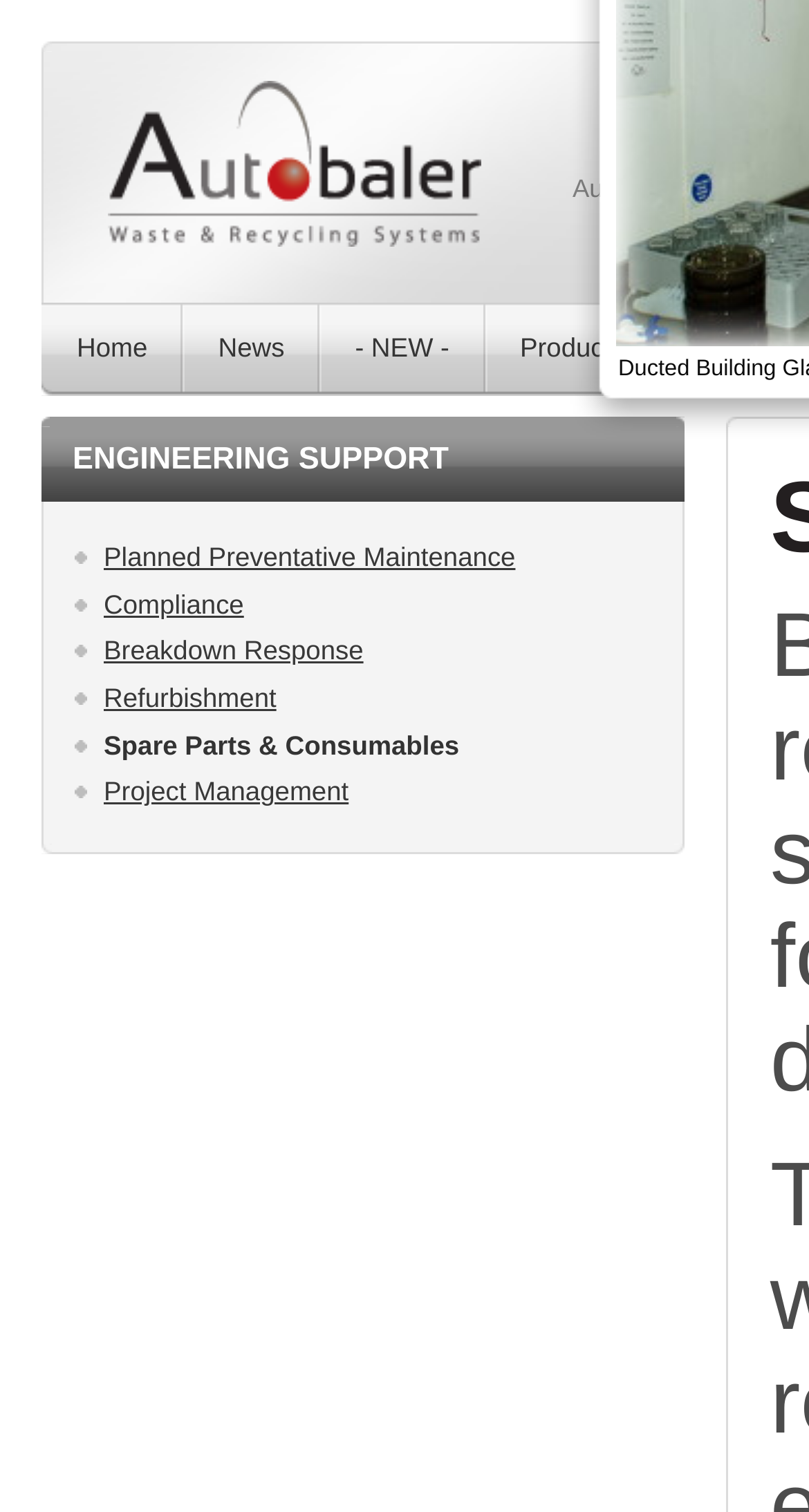Please reply to the following question using a single word or phrase: 
How many empty table cells are there?

4